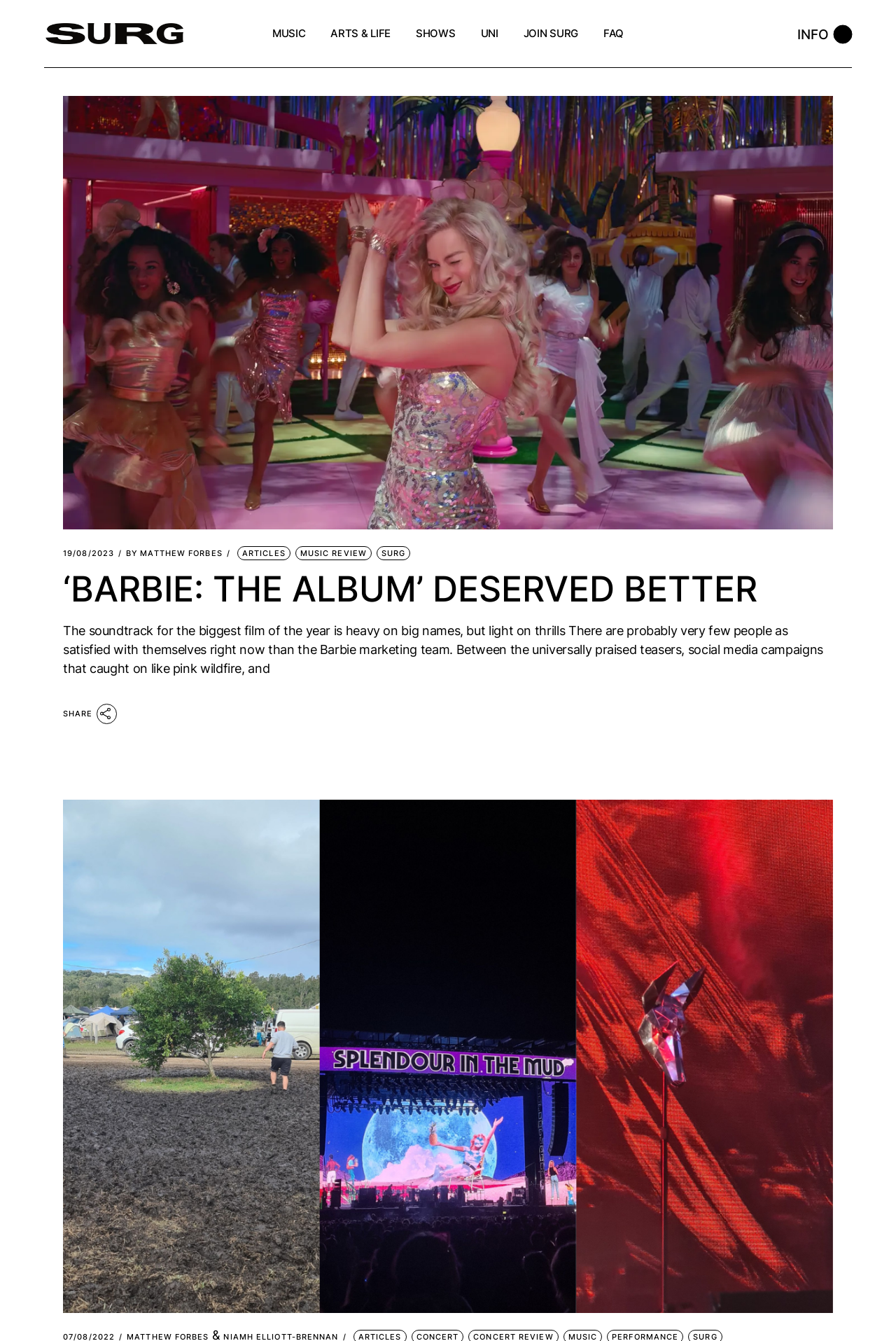Locate the bounding box coordinates of the region to be clicked to comply with the following instruction: "Read article about ‘BARBIE: THE ALBUM’". The coordinates must be four float numbers between 0 and 1, in the form [left, top, right, bottom].

[0.07, 0.424, 0.93, 0.454]